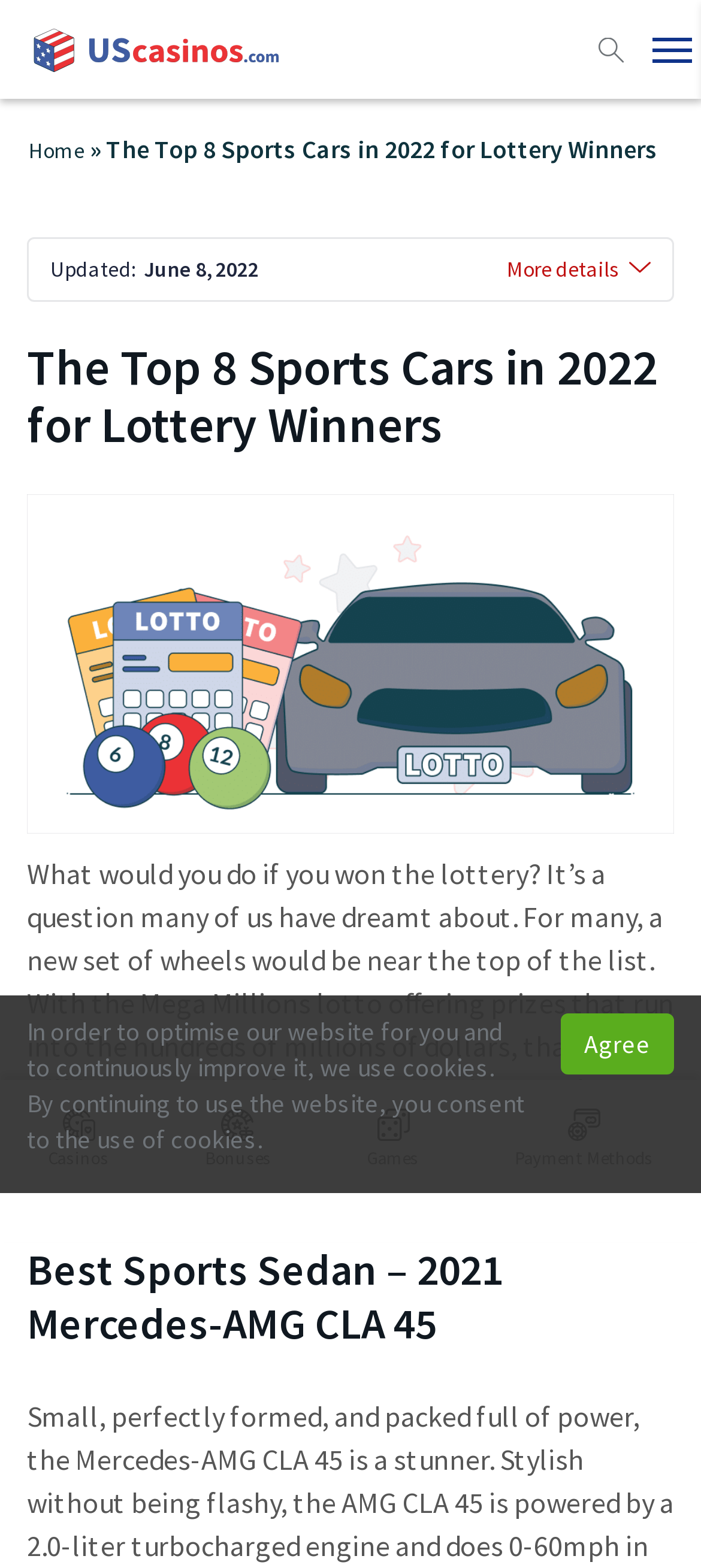Highlight the bounding box coordinates of the element you need to click to perform the following instruction: "Click on the UScasinos logo."

[0.038, 0.009, 0.397, 0.054]